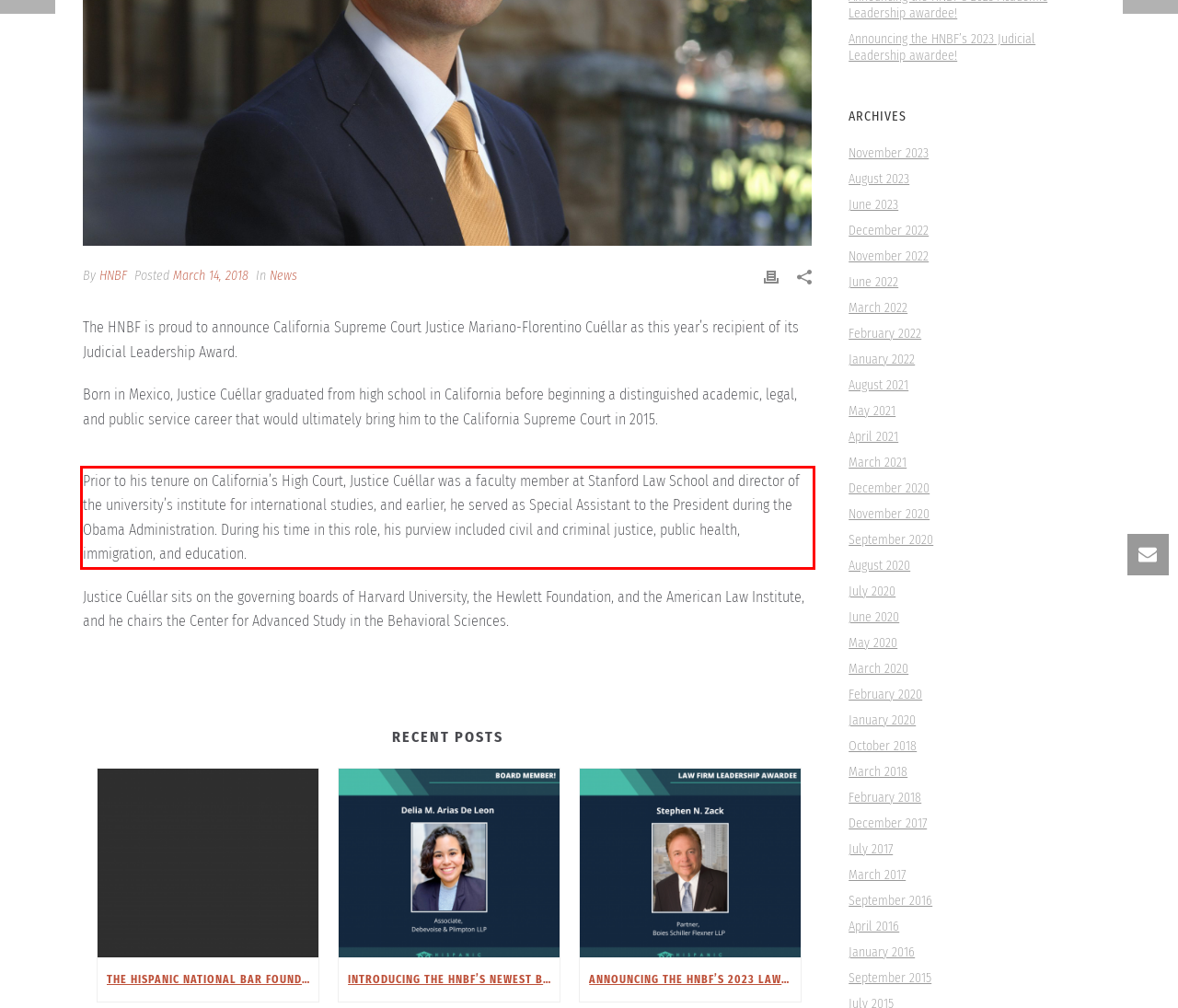Perform OCR on the text inside the red-bordered box in the provided screenshot and output the content.

Prior to his tenure on California’s High Court, Justice Cuéllar was a faculty member at Stanford Law School and director of the university’s institute for international studies, and earlier, he served as Special Assistant to the President during the Obama Administration. During his time in this role, his purview included civil and criminal justice, public health, immigration, and education.